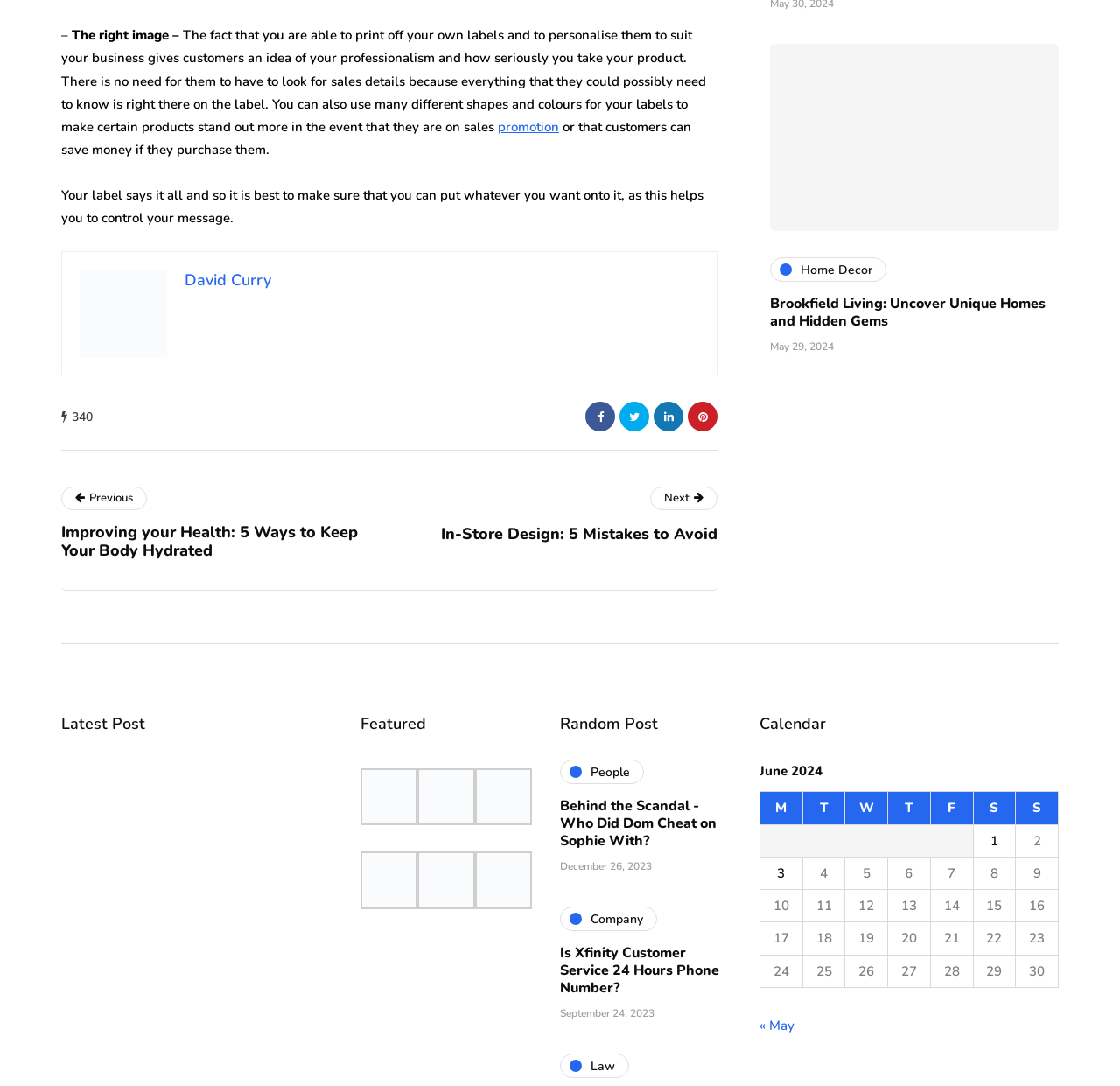What is the title of the article with the keyword 'promotion'?
Refer to the screenshot and respond with a concise word or phrase.

Brookfield Living: Uncover Unique Homes and Hidden Gems